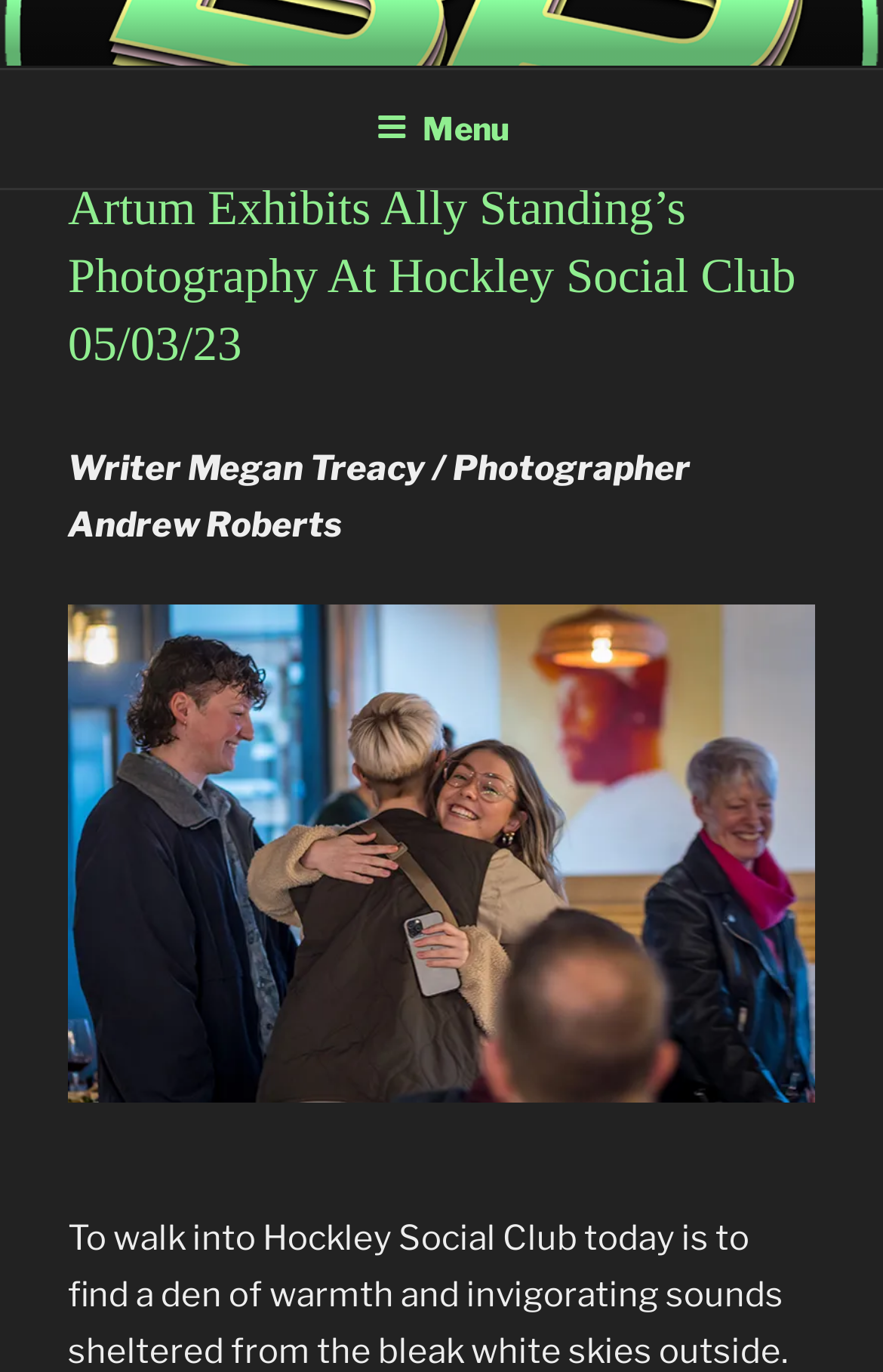Explain the webpage's design and content in an elaborate manner.

The webpage appears to be an article or blog post about an art exhibition at Hockley Social Club. At the top of the page, there is a navigation menu labeled "Top Menu" that spans the entire width of the page. Within this menu, there is a button labeled "Menu" that is positioned roughly in the middle of the menu.

Below the navigation menu, there is a header section that takes up about a quarter of the page's height. This section contains a heading that reads "Artum Exhibits Ally Standing’s Photography At Hockley Social Club 05/03/23", which is likely the title of the article. 

To the right of the title, there is a quote in a smaller font size that reads "'If I owned this city, I\'d make it behave'". This quote is positioned near the top of the page, slightly below the navigation menu.

Further down the page, there is a section that contains the author and photographer credits, which reads "Writer Megan Treacy / Photographer Andrew Roberts". This section is positioned below the header section and takes up about a quarter of the page's height.

There is also a link on the page, but its text is not specified. It is positioned below the author and photographer credits, near the bottom of the page.